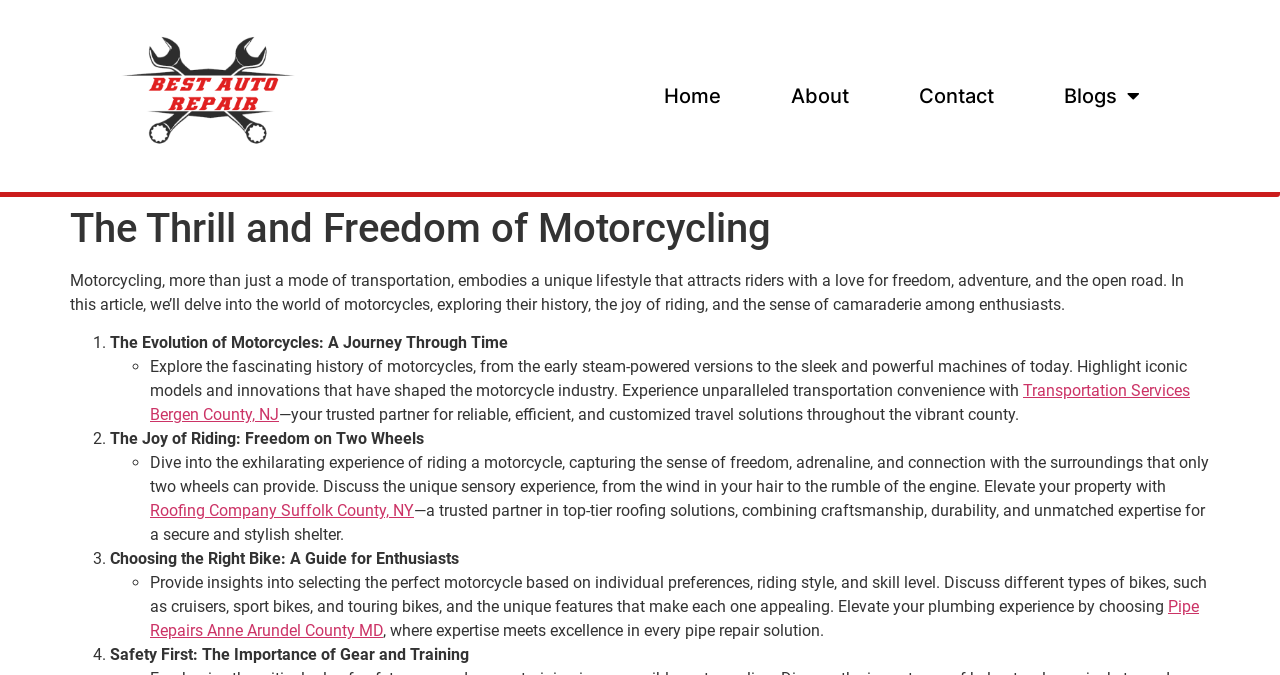Illustrate the webpage with a detailed description.

This webpage is about the thrill and freedom of motorcycling, with a focus on the lifestyle and culture surrounding motorcycles. At the top of the page, there is a navigation menu with links to "Home", "About", "Contact", and "Blogs". Below the navigation menu, there is a large header that reads "The Thrill and Freedom of Motorcycling".

The main content of the page is divided into four sections, each with a numbered heading and a brief description. The first section is about the evolution of motorcycles, with a link to "Transportation Services Bergen County, NJ". The second section discusses the joy of riding a motorcycle, with a link to "Roofing Company Suffolk County, NY". The third section provides a guide for enthusiasts on choosing the right bike, with a link to "Pipe Repairs Anne Arundel County MD". The fourth and final section emphasizes the importance of safety gear and training.

Throughout the page, there are several paragraphs of text that provide more in-depth information about each topic. The text is accompanied by list markers, such as "1." and "◦", which help to break up the content and make it easier to read. Overall, the page has a clean and organized layout, with a focus on providing informative and engaging content about motorcycling.